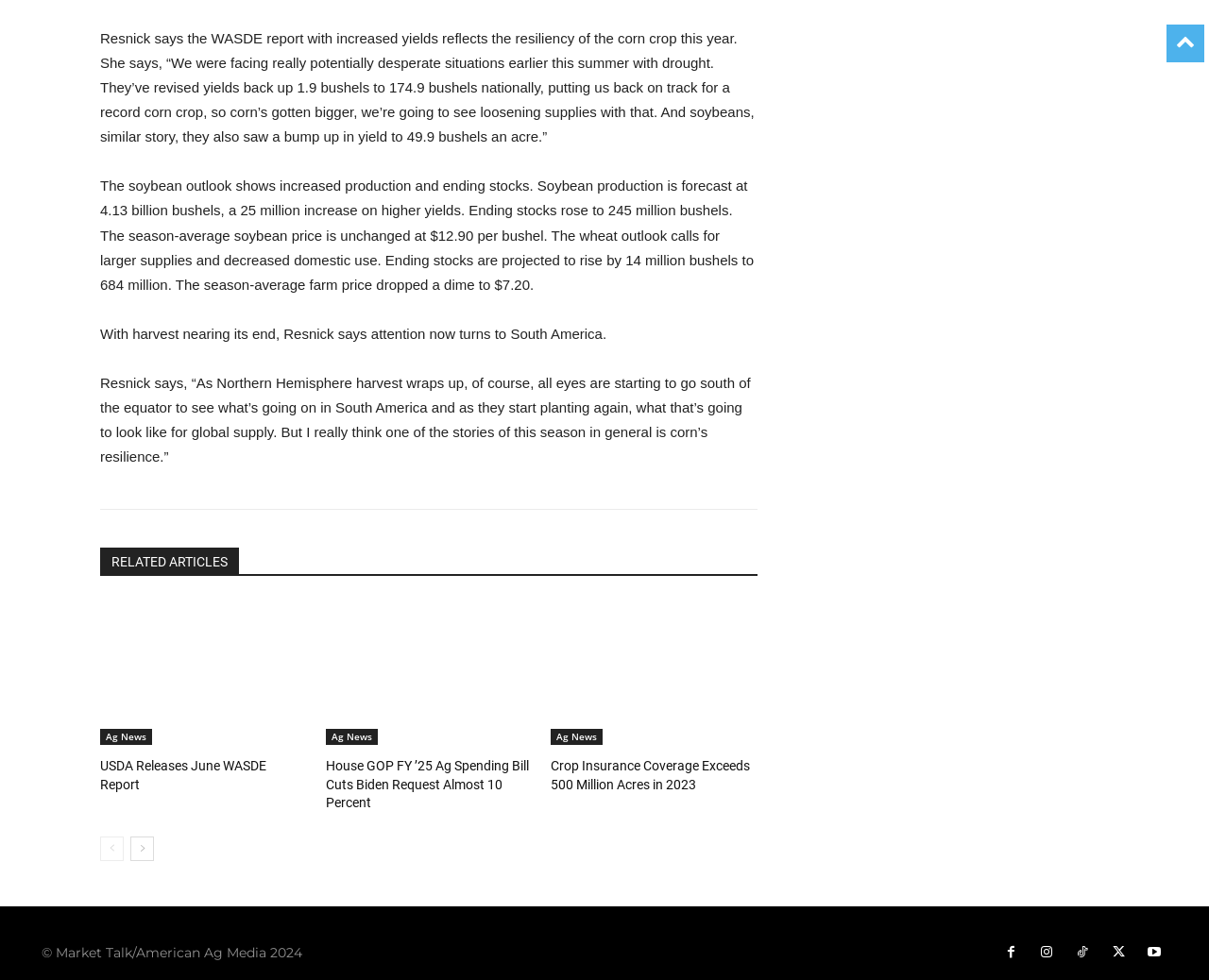Given the element description Beretta, predict the bounding box coordinates for the UI element in the webpage screenshot. The format should be (top-left x, top-left y, bottom-right x, bottom-right y), and the values should be between 0 and 1.

None